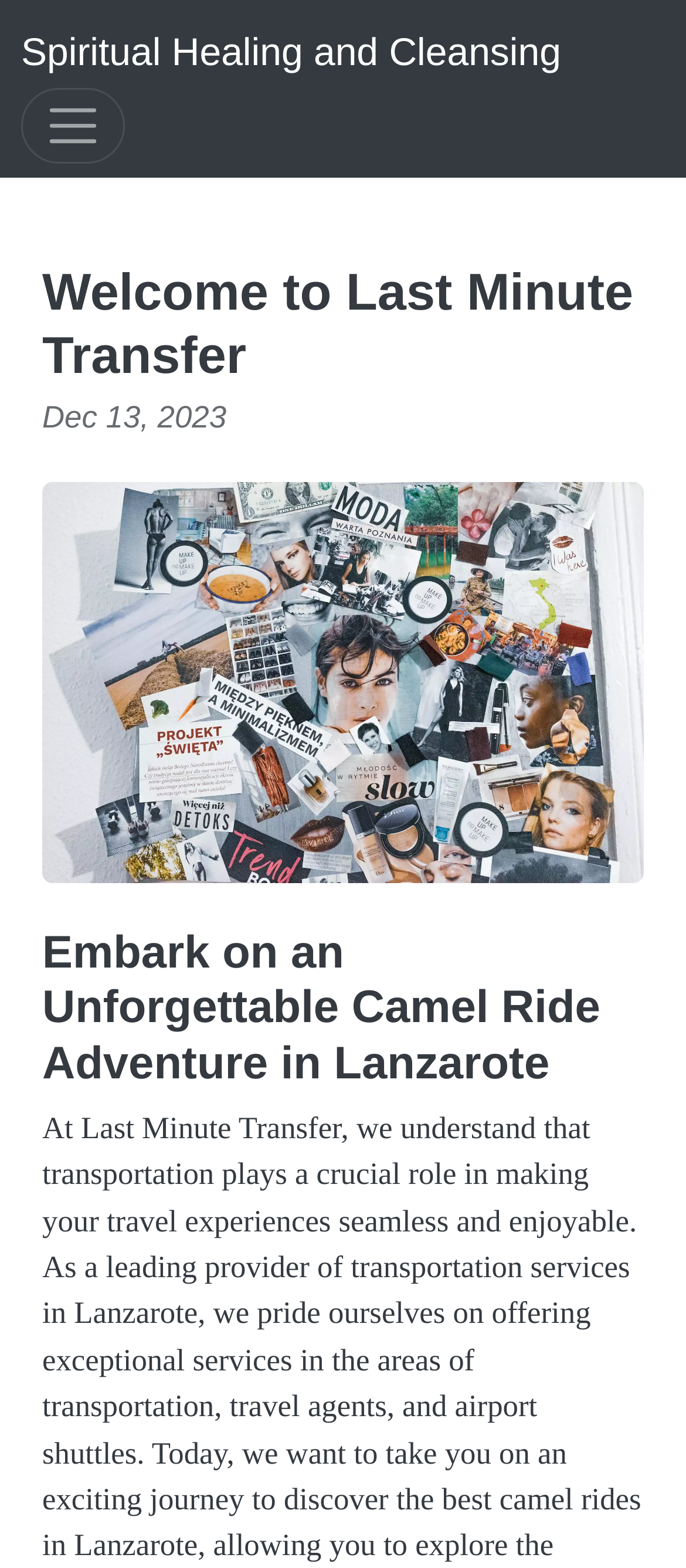Provide a short answer using a single word or phrase for the following question: 
What is the theme of the image on the webpage?

Camel ride